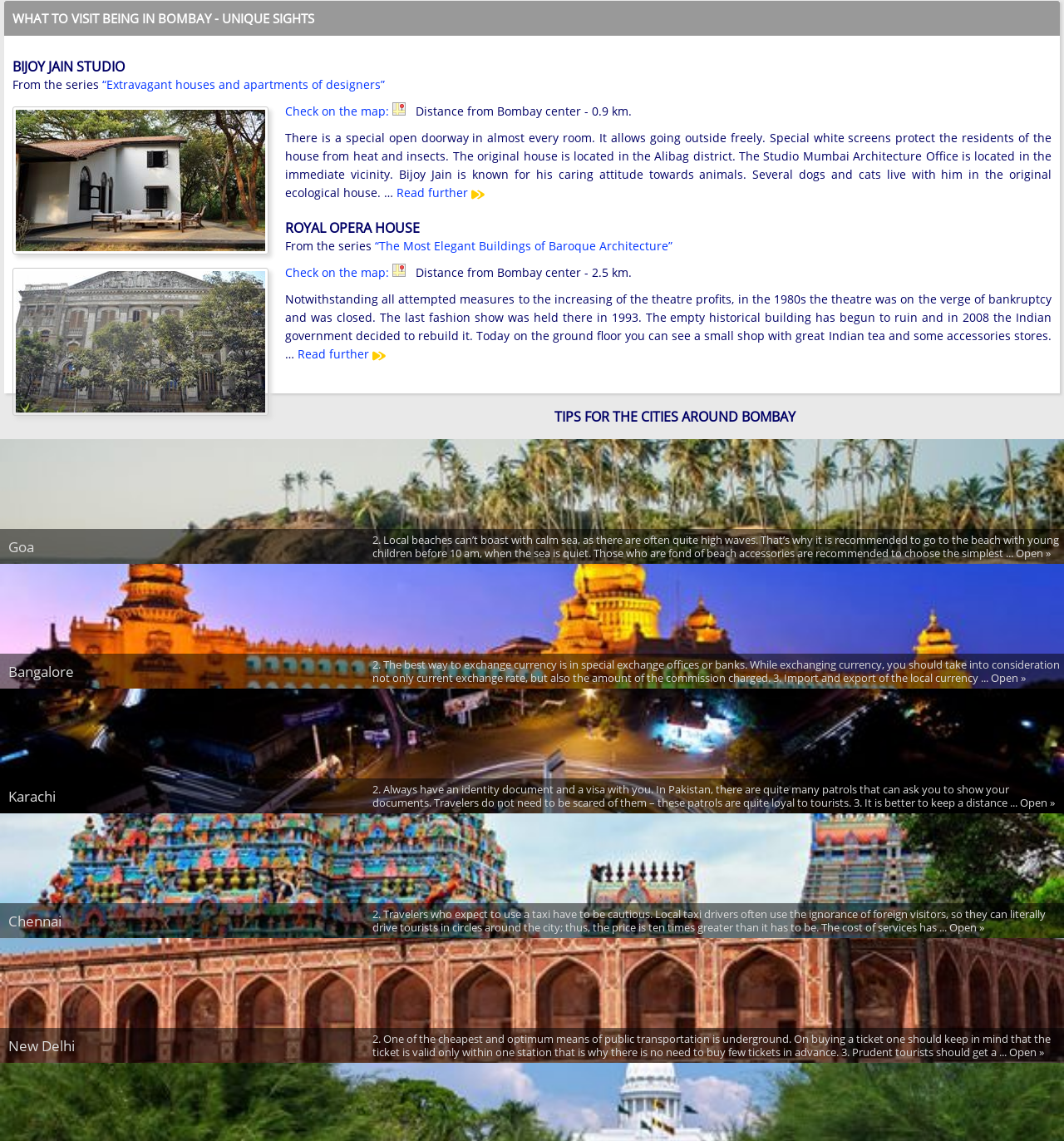Point out the bounding box coordinates of the section to click in order to follow this instruction: "Read tips for Bangalore".

[0.35, 0.576, 0.996, 0.601]